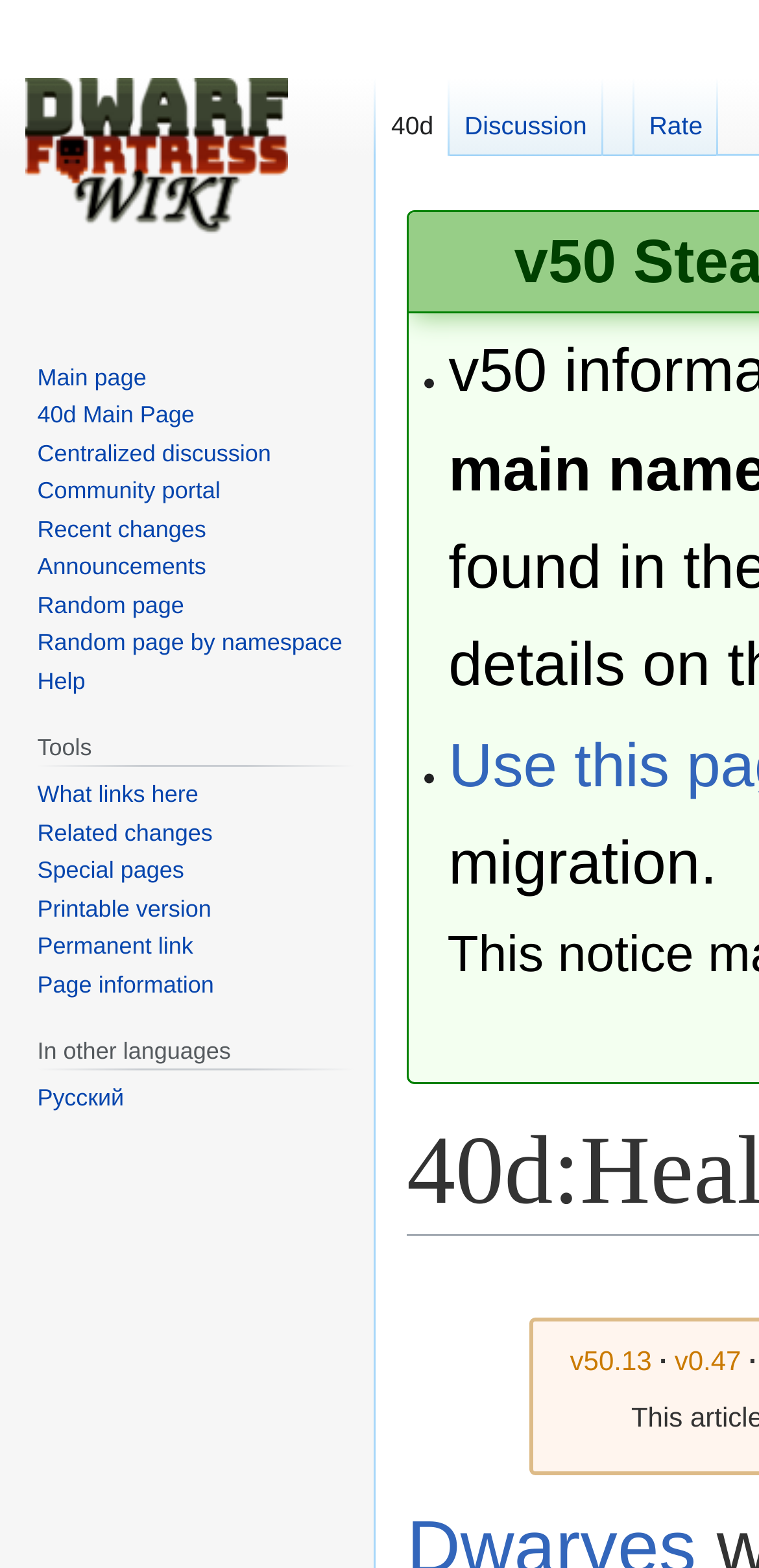Kindly determine the bounding box coordinates for the clickable area to achieve the given instruction: "View page information".

[0.049, 0.619, 0.282, 0.636]